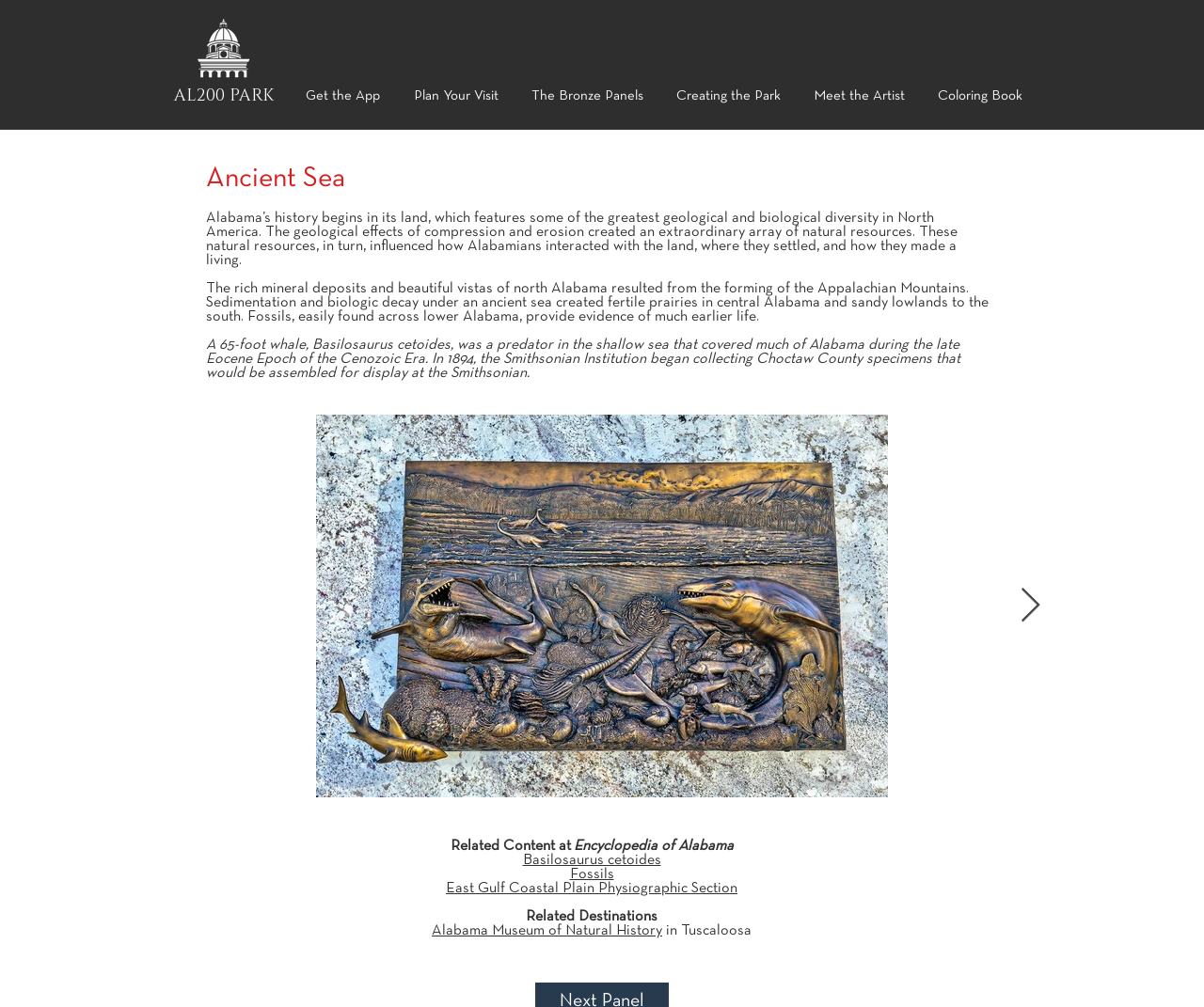Offer a comprehensive description of the webpage’s content and structure.

The webpage is about Ancient Sea and Bicentennial Park. At the top left, there is a small icon of Bicentennial Park, accompanied by a heading "AL200 PARK" to its right. Below the icon, there is a navigation menu labeled "Site" that spans across the top of the page, containing several links, including "Get the App", "Plan Your Visit", "The Bronze Panels", "Creating the Park", "Meet the Artist", and "Coloring Book".

Below the navigation menu, there is a heading "Ancient Sea" followed by a block of text that describes Alabama's geological and biological diversity, its natural resources, and how they influenced the state's history. The text is divided into three paragraphs, with a small gap between them.

To the right of the text, there is a large button that takes up most of the right side of the page. Below the button, there is another button labeled "Next Item" with an arrow icon.

At the bottom of the page, there are several links and text blocks related to the content. There is a section labeled "Related Content at" with links to "Encyclopedia of Alabama", "Basilosaurus cetoides", "Fossils", and "East Gulf Coastal Plain Physiographic Section". Below that, there is a section labeled "Related Destinations" with links to "Alabama Museum of Natural History" and a location in Tuscaloosa.